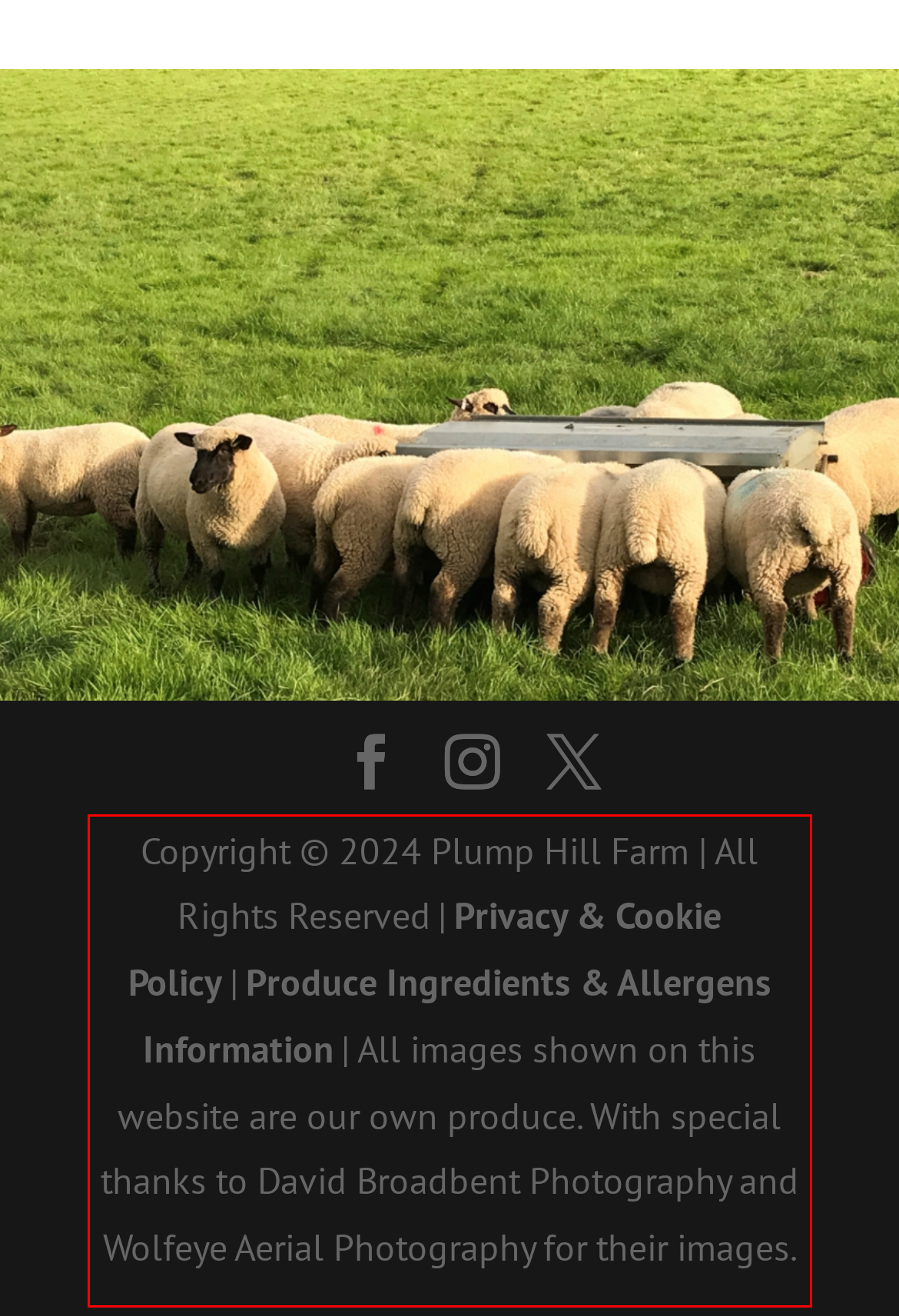Examine the webpage screenshot and use OCR to recognize and output the text within the red bounding box.

Copyright © 2024 Plump Hill Farm | All Rights Reserved|Privacy & Cookie Policy|Produce Ingredients & Allergens Information|All images shown on this website are our own produce. With special thanks to David Broadbent Photography and Wolfeye Aerial Photography for their images.